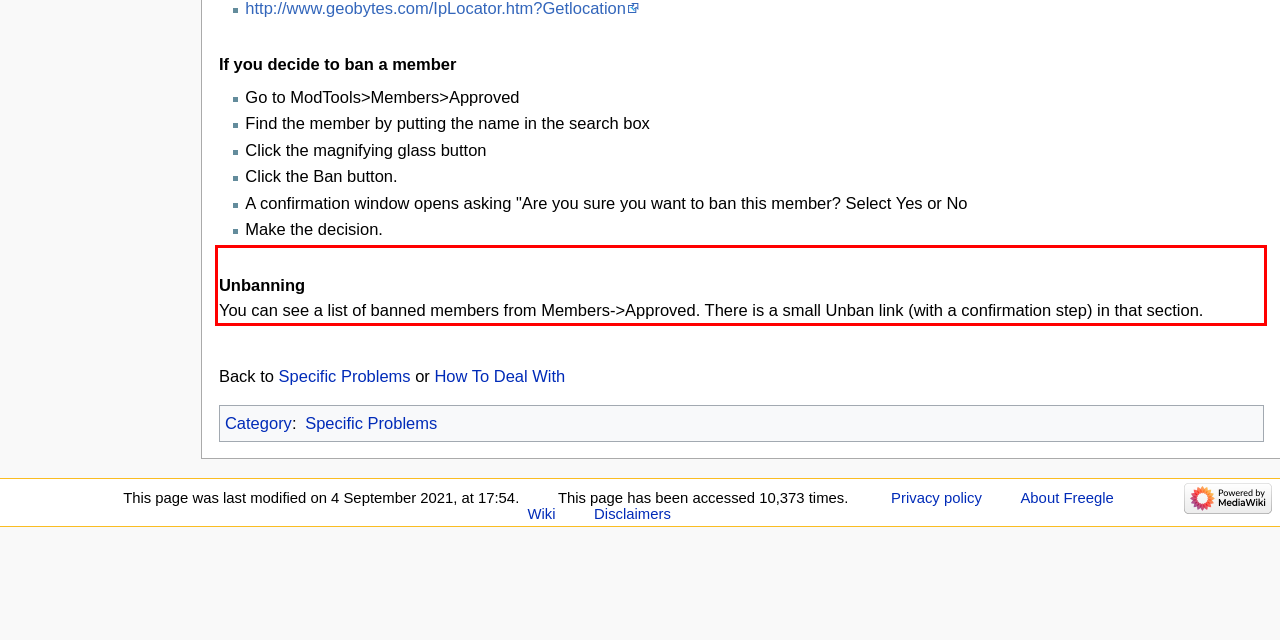Locate the red bounding box in the provided webpage screenshot and use OCR to determine the text content inside it.

Unbanning You can see a list of banned members from Members->Approved. There is a small Unban link (with a confirmation step) in that section.